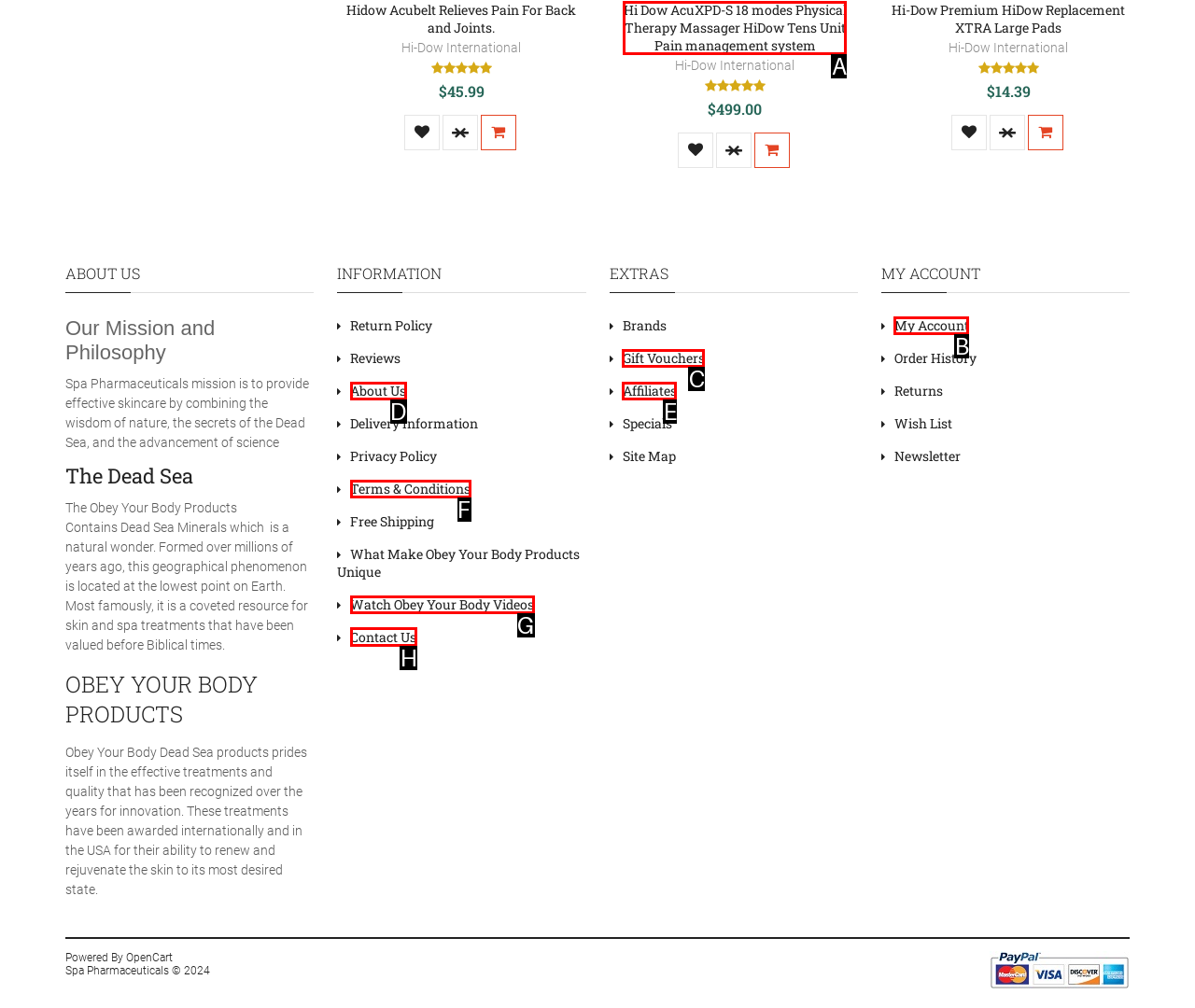Please identify the correct UI element to click for the task: Contact the customer support team Respond with the letter of the appropriate option.

H